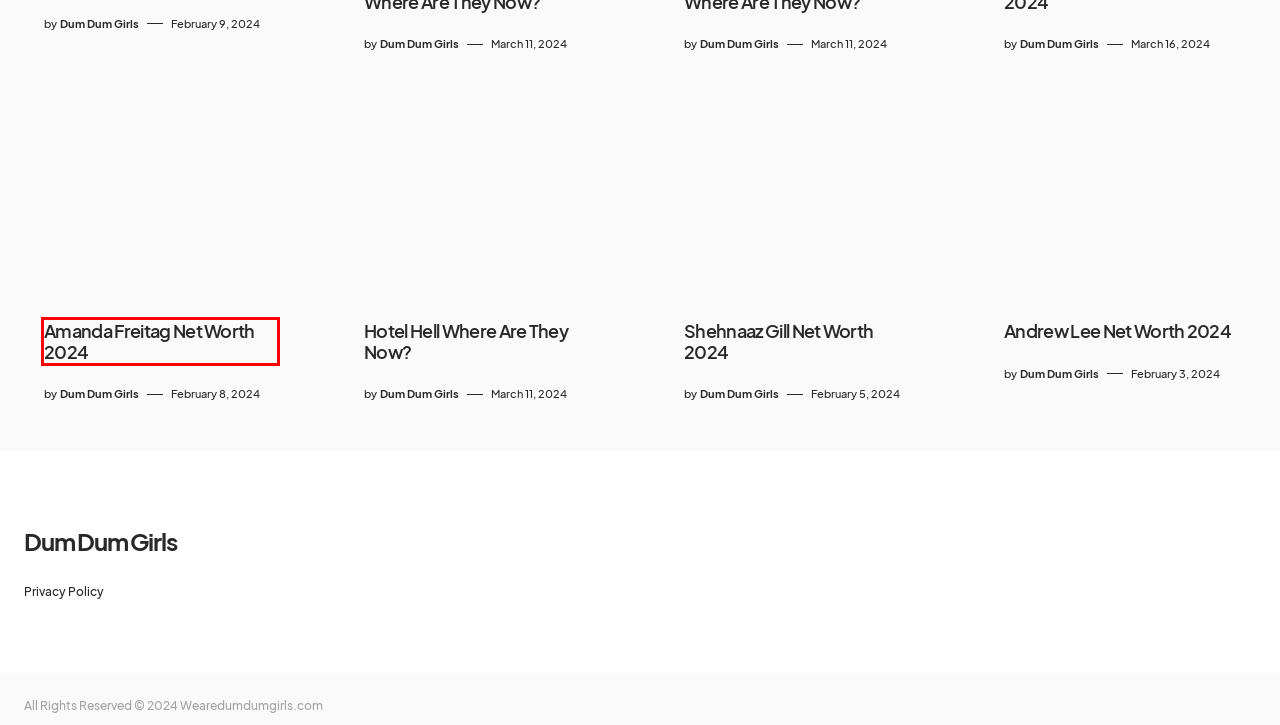Check out the screenshot of a webpage with a red rectangle bounding box. Select the best fitting webpage description that aligns with the new webpage after clicking the element inside the bounding box. Here are the candidates:
A. Jodie Sweetin Net Worth 2024 - Dum Dum Girls
B. Amanda Freitag Net Worth 2024 - Dum Dum Girls
C. Shehnaaz Gill Net Worth 2024 - Dum Dum Girls
D. Celebrities Archives - Dum Dum Girls
E. Andrew Lee Net Worth 2024 - Dum Dum Girls
F. Privacy Policy - Dum Dum Girls
G. Discography - Dum Dum Girls
H. Hotel Hell Where Are They Now? - Dum Dum Girls

B